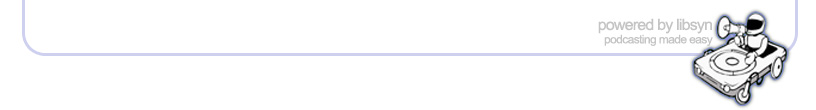What phrase accompanies the graphic in the image?
Deliver a detailed and extensive answer to the question.

The caption states that the phrase 'powered by Libsyn' accompanies the graphic in the image, emphasizing the platform's role in facilitating podcasting. This phrase is a key element in the image, as it reinforces Libsyn's involvement in the podcasting industry.